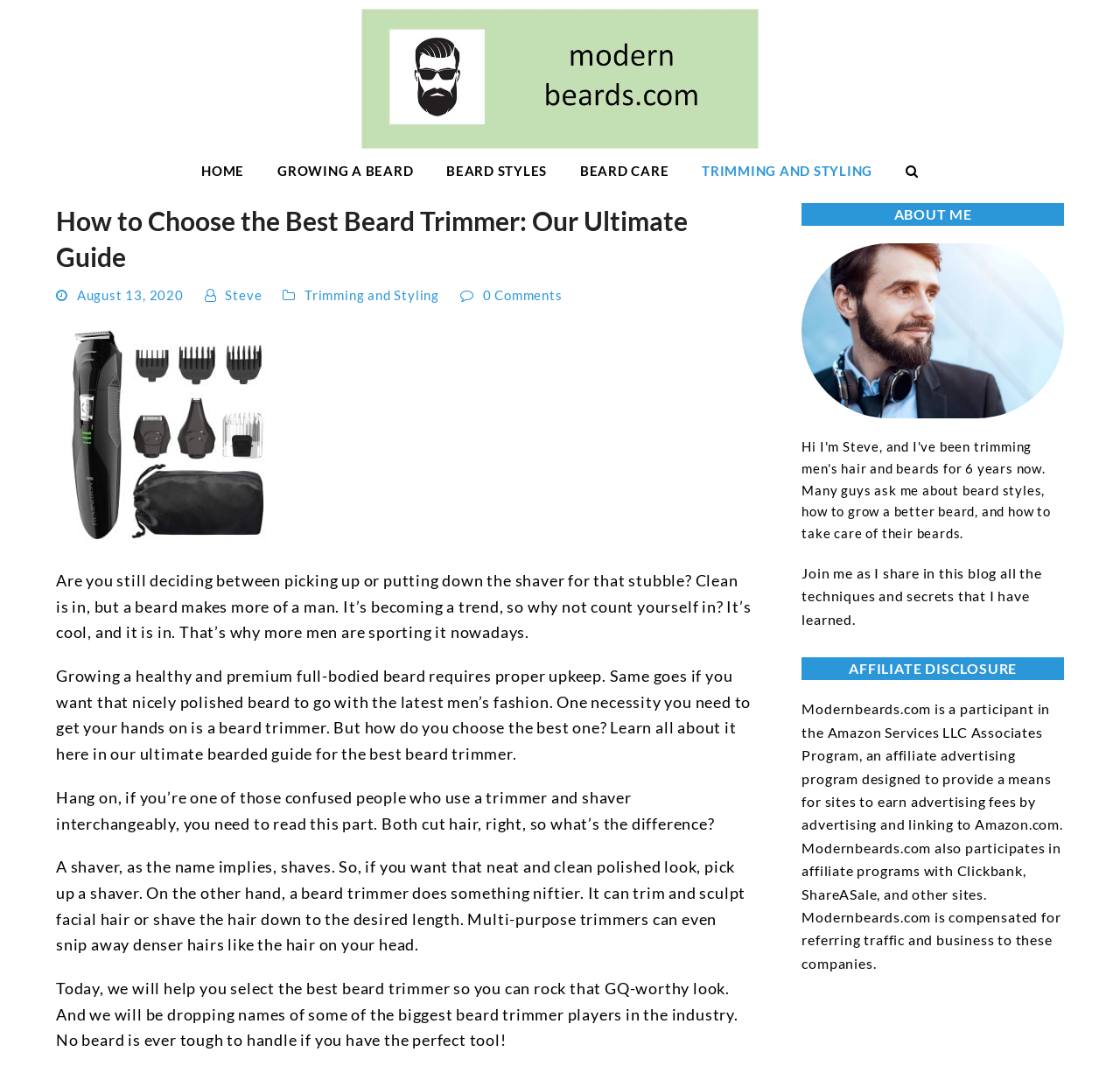What is the purpose of a beard trimmer?
Refer to the screenshot and respond with a concise word or phrase.

Trim and sculpt facial hair